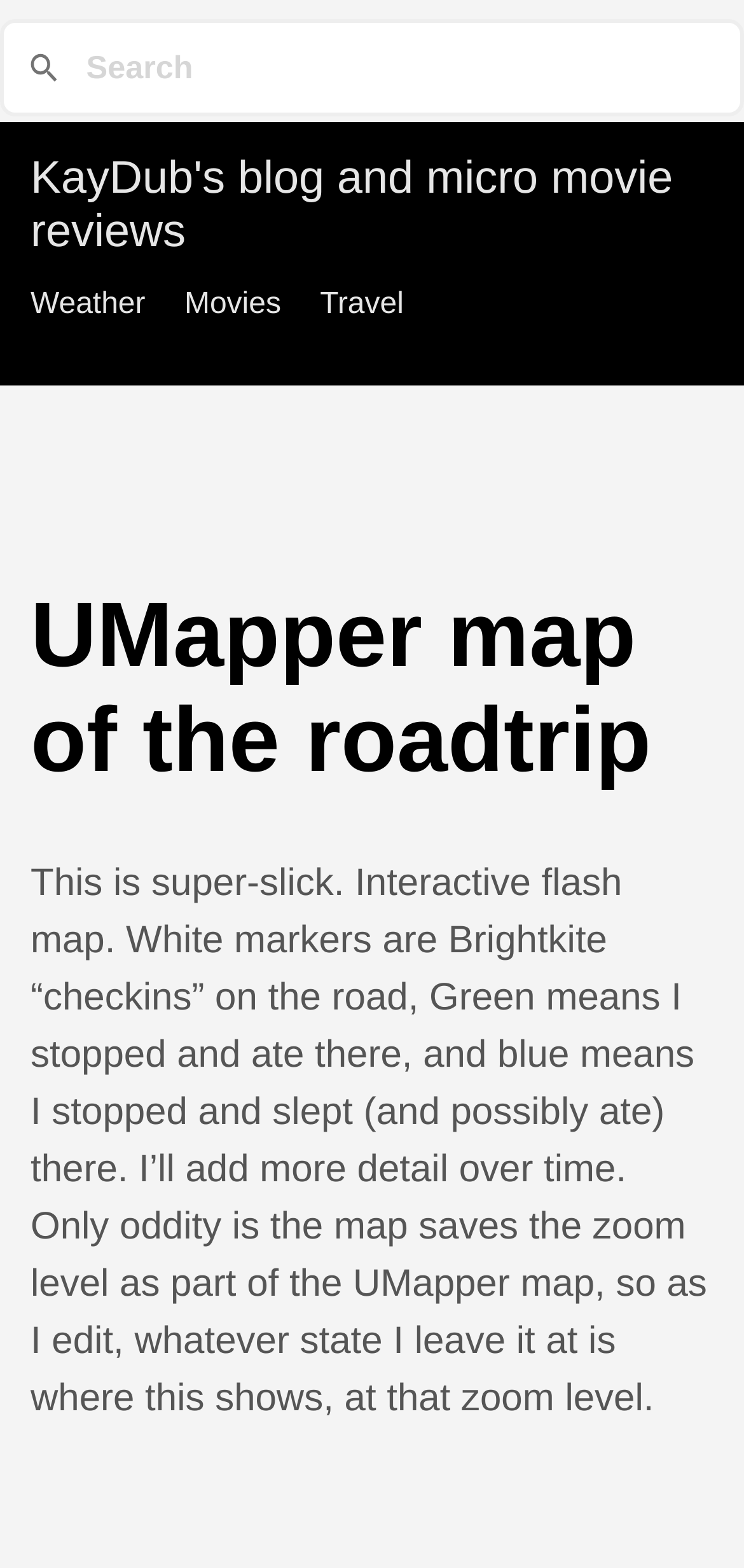Based on the provided description, "parent_node: Clear placeholder="Search"", find the bounding box of the corresponding UI element in the screenshot.

[0.0, 0.012, 1.0, 0.074]